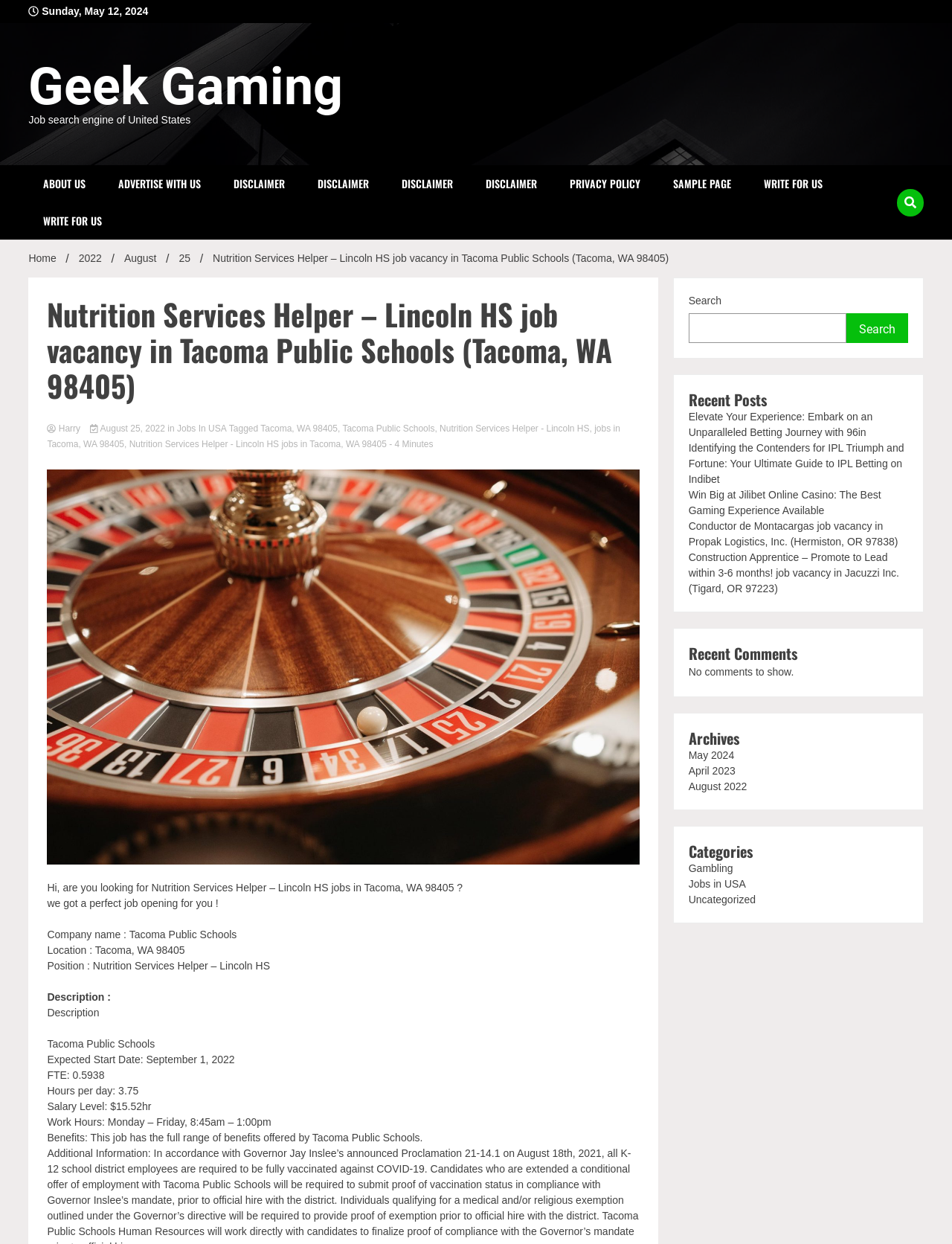Identify the bounding box coordinates of the element that should be clicked to fulfill this task: "Check recent posts". The coordinates should be provided as four float numbers between 0 and 1, i.e., [left, top, right, bottom].

[0.723, 0.313, 0.954, 0.329]